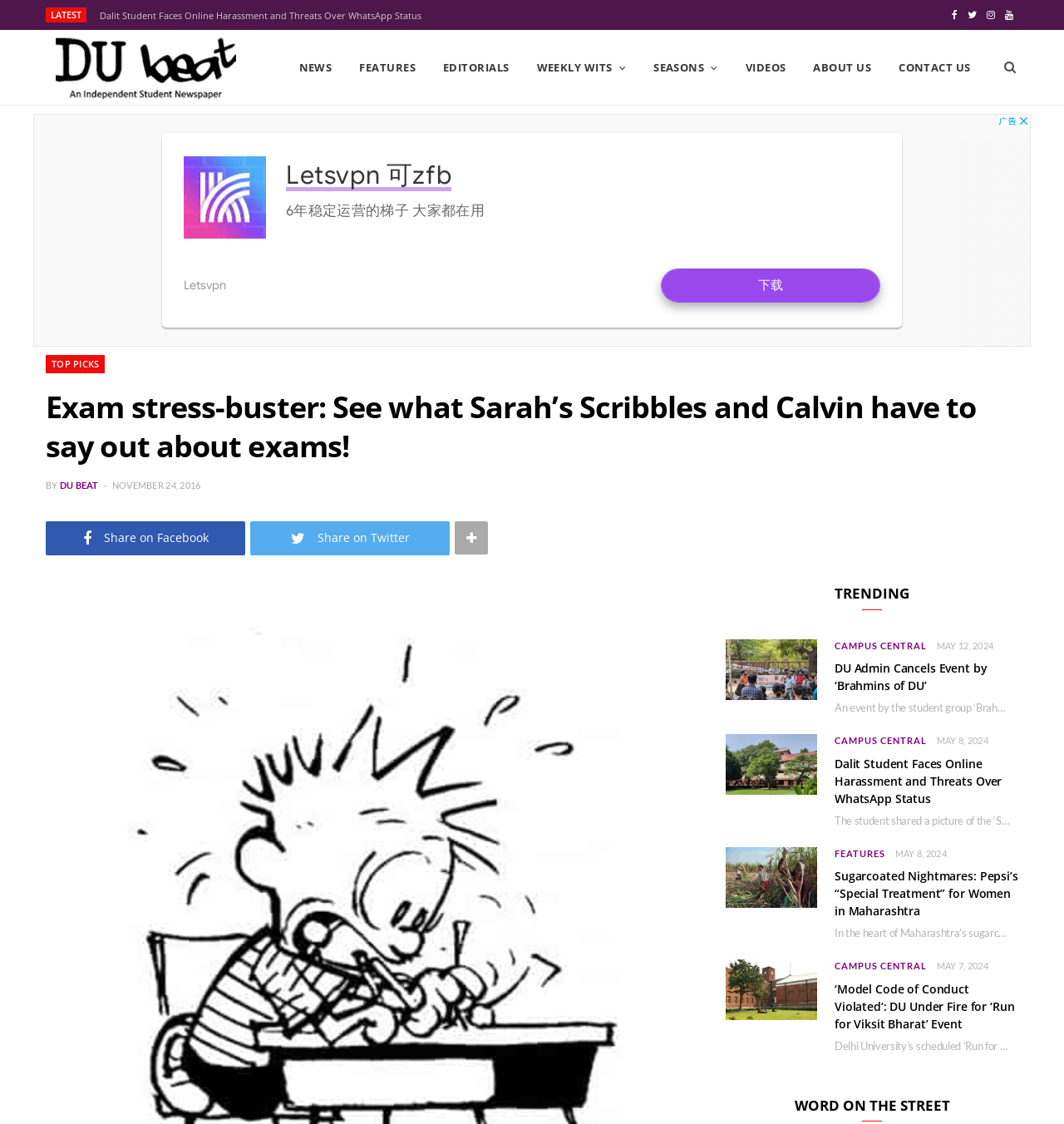With reference to the screenshot, provide a detailed response to the question below:
How many social media links are there at the top?

The answer can be found by counting the number of social media links at the top of the webpage, which are Facebook, Twitter, Instagram, and YouTube.